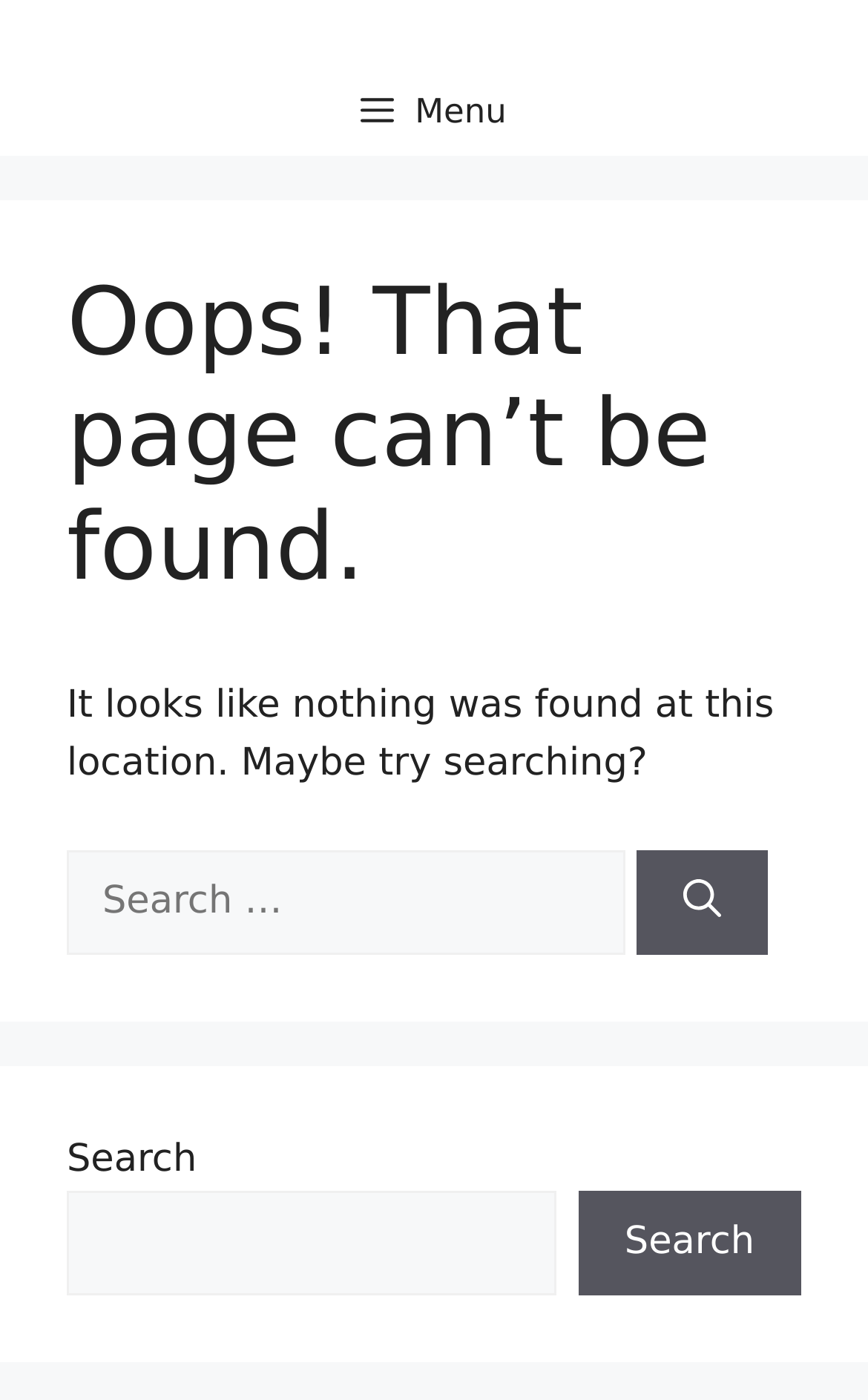Provide the bounding box coordinates of the UI element that matches the description: "parent_node: Search for: aria-label="Search"".

[0.734, 0.607, 0.886, 0.682]